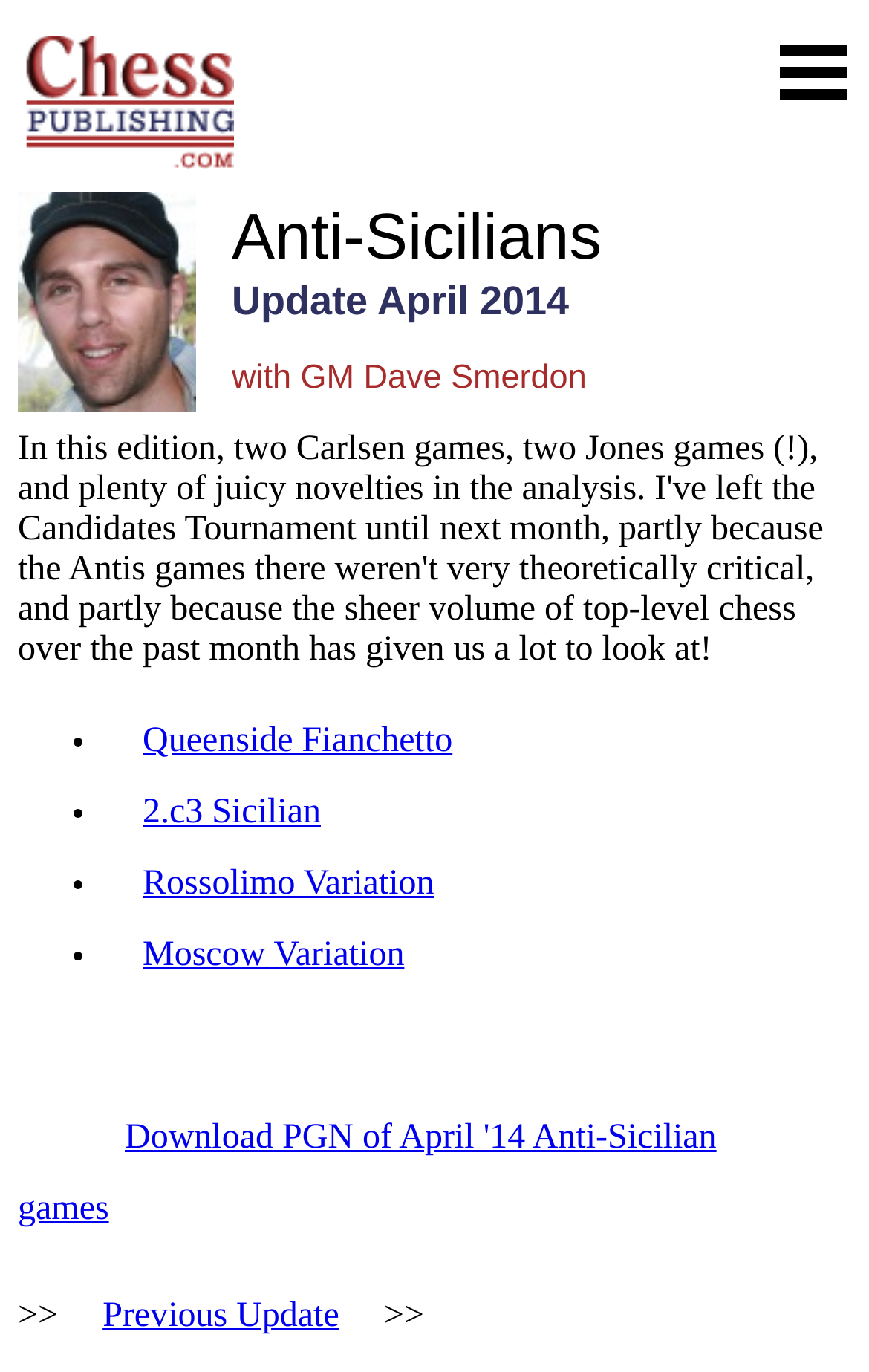What is the name of the website?
Offer a detailed and exhaustive answer to the question.

The website's name is mentioned in the top-left corner of the webpage, accompanied by an image of the website's logo.